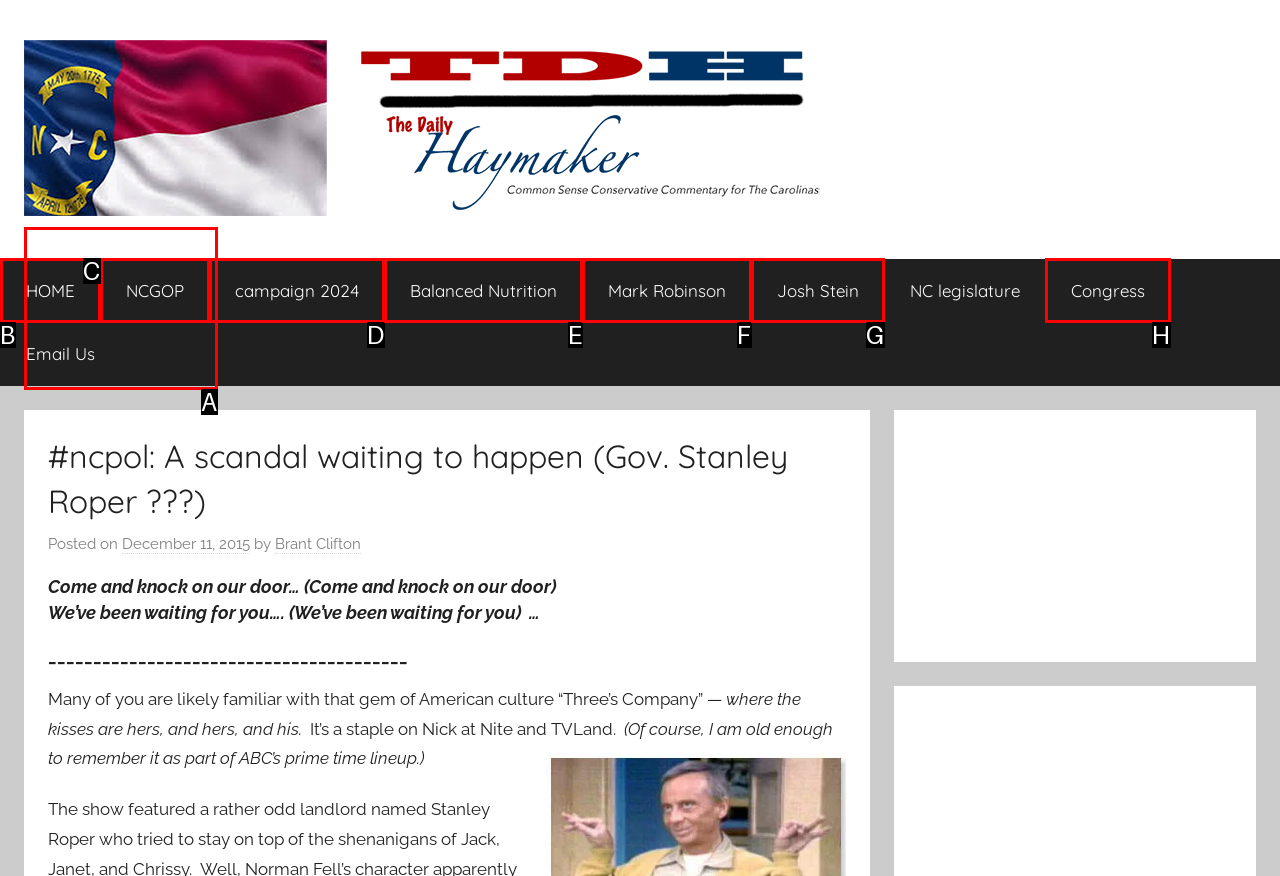Determine which option matches the element description: Josh Stein
Answer using the letter of the correct option.

G